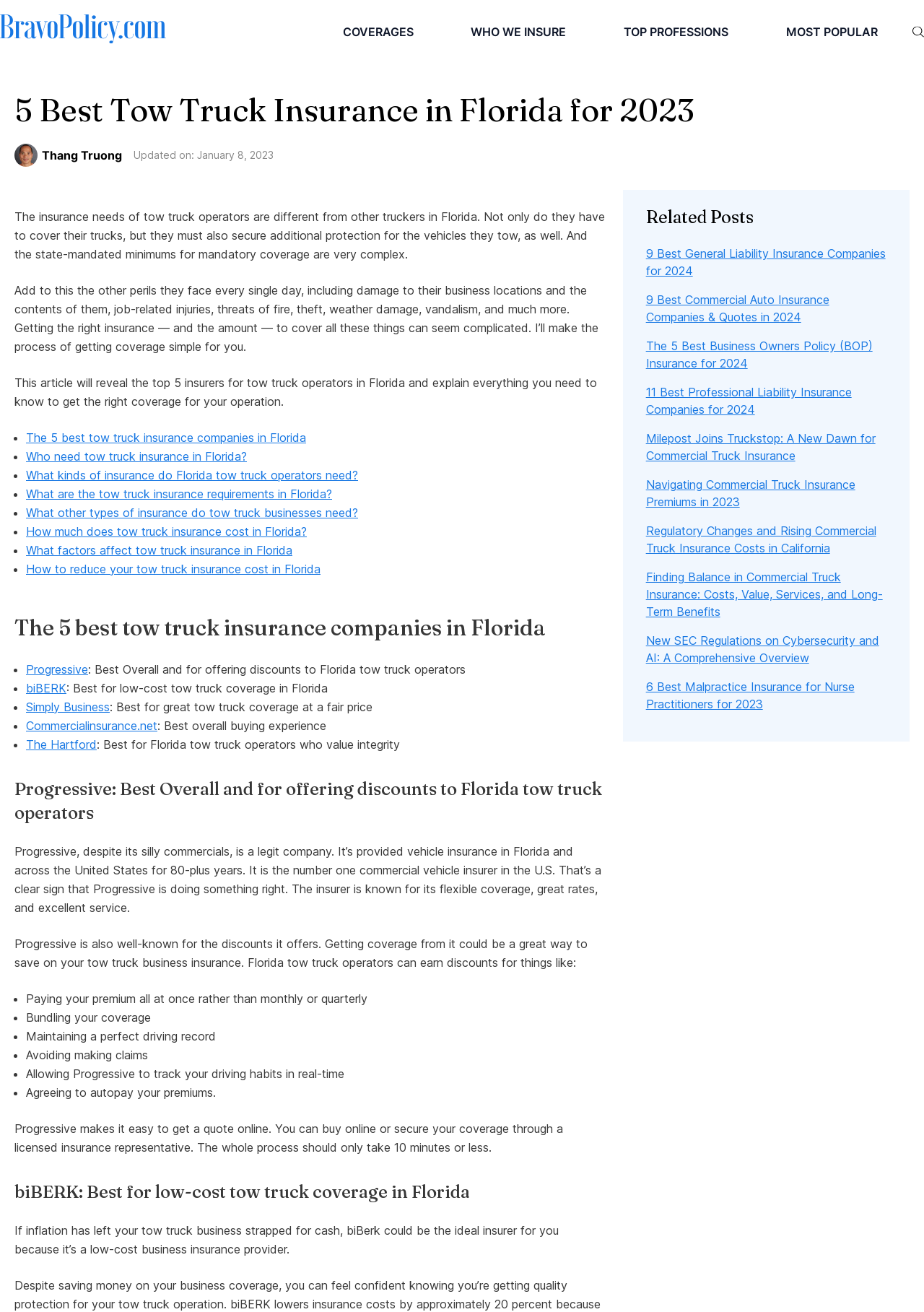Determine the bounding box for the UI element that matches this description: "Who We Insure".

[0.497, 0.009, 0.625, 0.04]